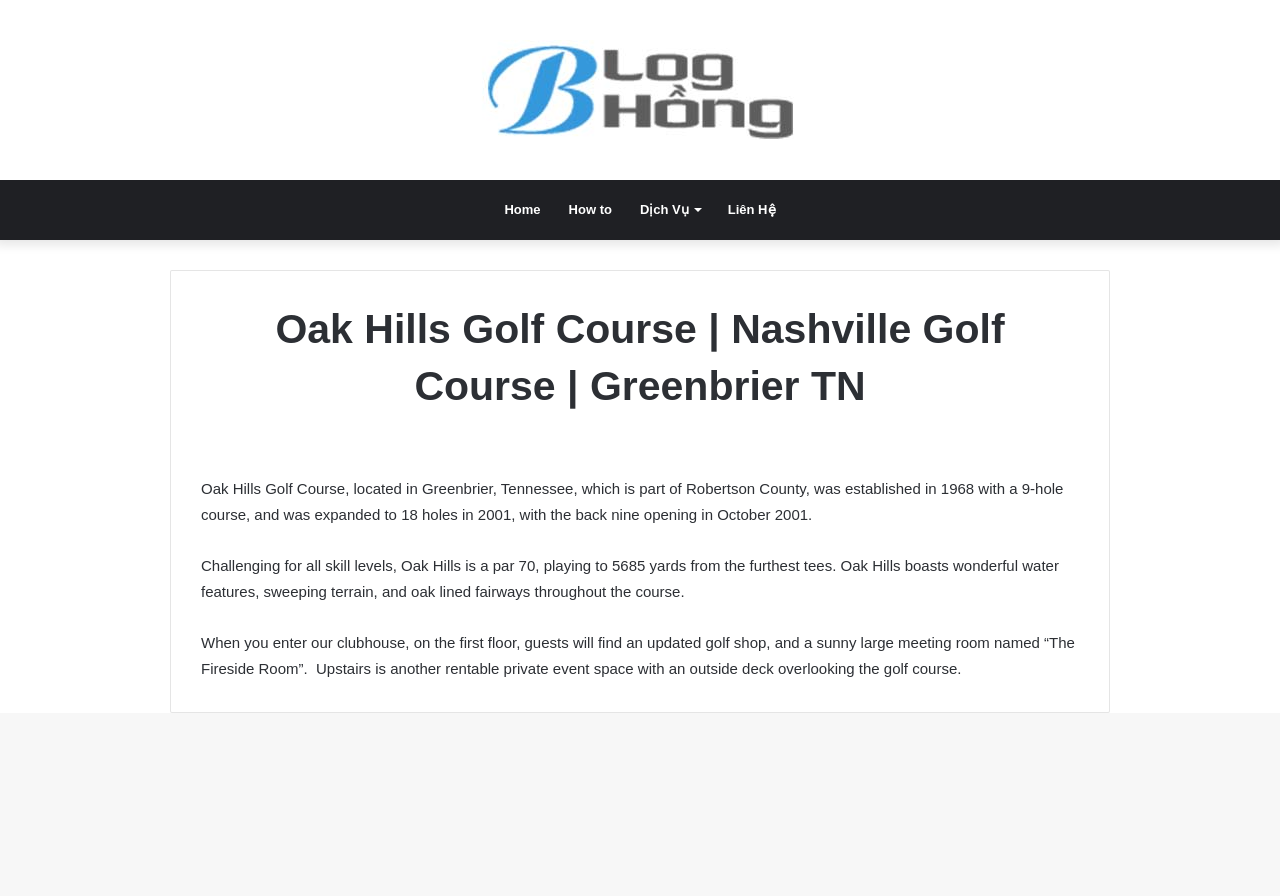From the element description parent_node: Hawt Universal lady, no?, predict the bounding box coordinates of the UI element. The coordinates must be specified in the format (top-left x, top-left y, bottom-right x, bottom-right y) and should be within the 0 to 1 range.

None